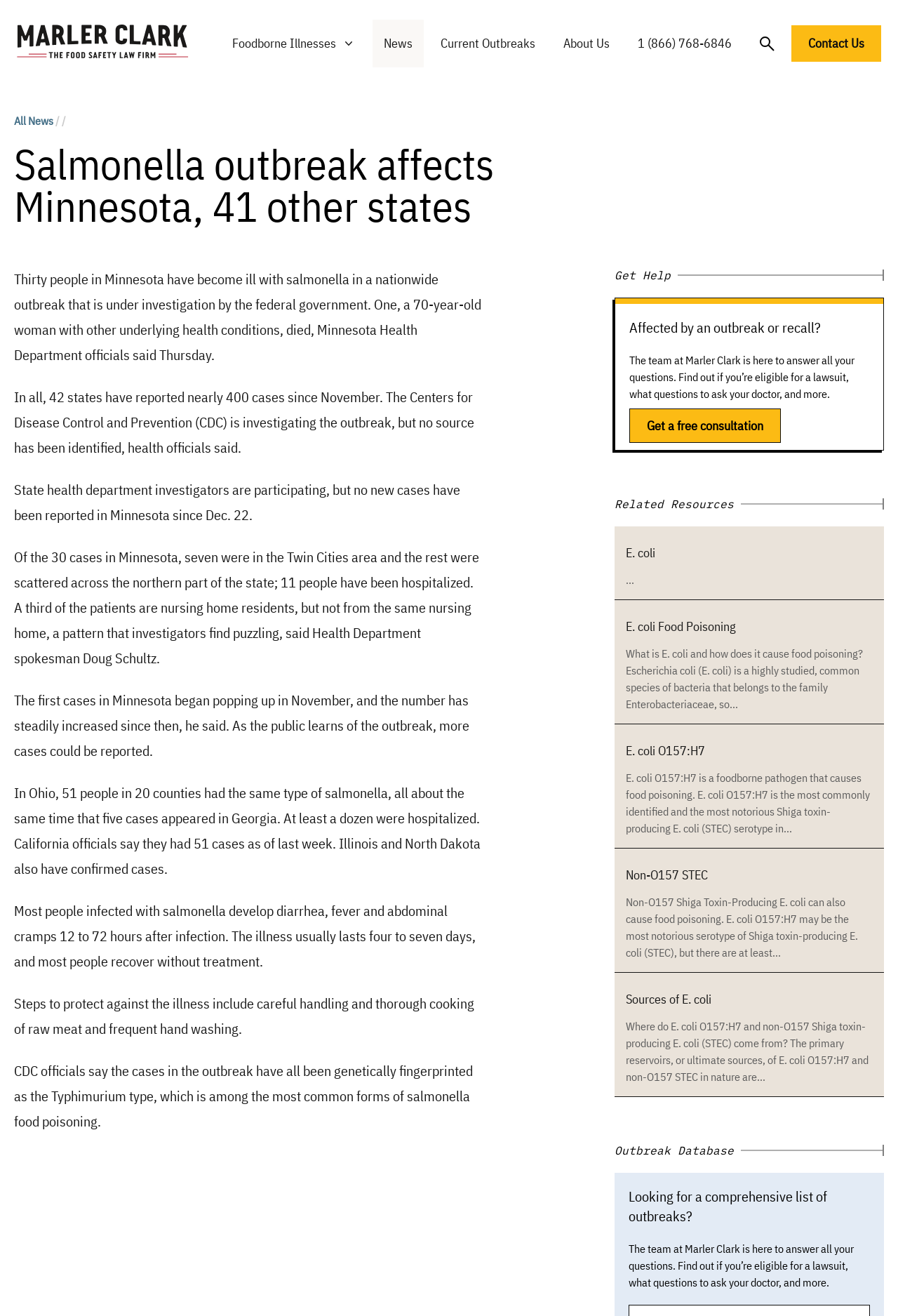Give a detailed account of the webpage, highlighting key information.

The webpage is about a Salmonella outbreak affecting Minnesota and 41 other states. At the top, there is a navigation menu with links to "Foodborne Illnesses", "News", "Current Outbreaks", "About Us", and a phone number. Below the navigation menu, there is a heading that reads "Salmonella outbreak affects Minnesota, 41 other states". 

Underneath the heading, there is an article that discusses the outbreak. The article states that 30 people in Minnesota have become ill with Salmonella, and one 70-year-old woman with underlying health conditions has died. The outbreak is under investigation by the federal government, and 42 states have reported nearly 400 cases since November. The article also provides information on the symptoms of Salmonella infection and steps to protect against the illness.

To the right of the article, there is a section with a heading "Get Help" and an image. Below the heading, there is a paragraph of text that invites readers to get a free consultation with the team at Marler Clark. There is also a link to "Get a free consultation".

Further down the page, there is a section with a heading "Related Resources" and several images. This section appears to provide links to related topics, including E. coli, E. coli Food Poisoning, E. coli O157:H7, Non-O157 STEC, and Sources of E. coli. Each link has a brief description of the topic.

At the bottom of the page, there is a section with a heading "Outbreak Database" and several images. This section appears to provide a comprehensive list of outbreaks, with a brief description and a link to learn more.